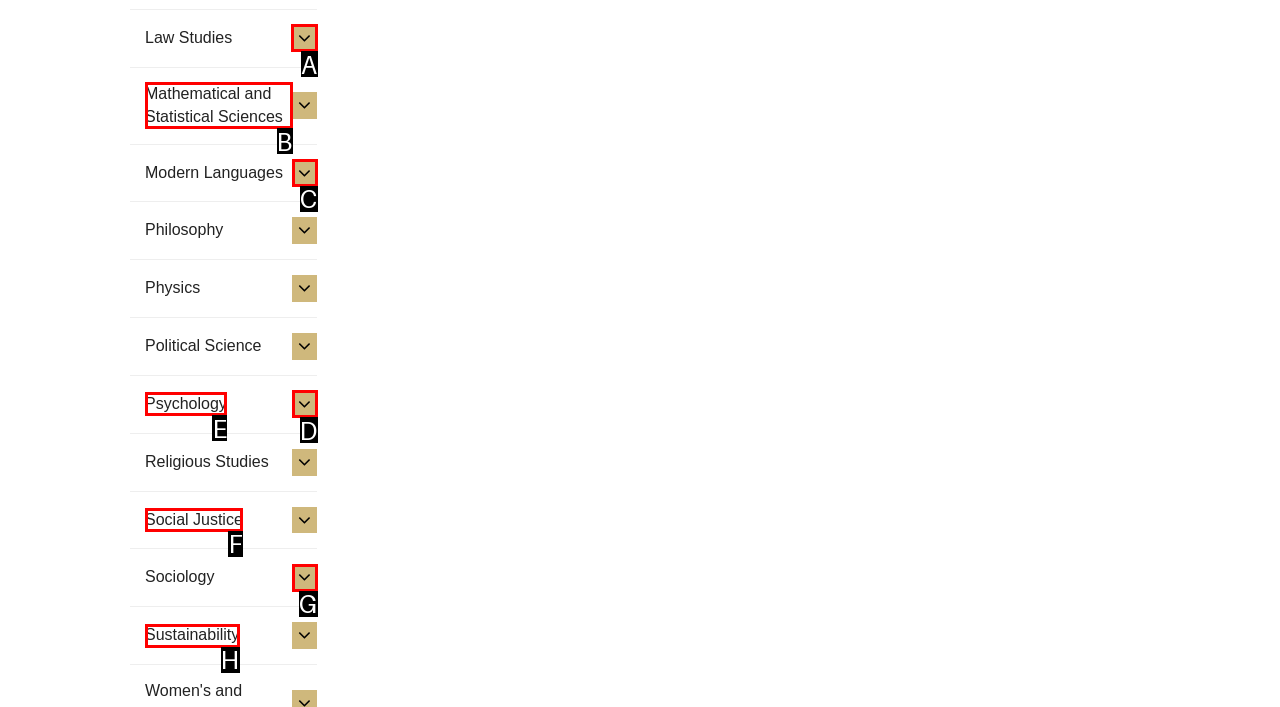Tell me which letter corresponds to the UI element that should be clicked to fulfill this instruction: Toggle Law Studies
Answer using the letter of the chosen option directly.

A